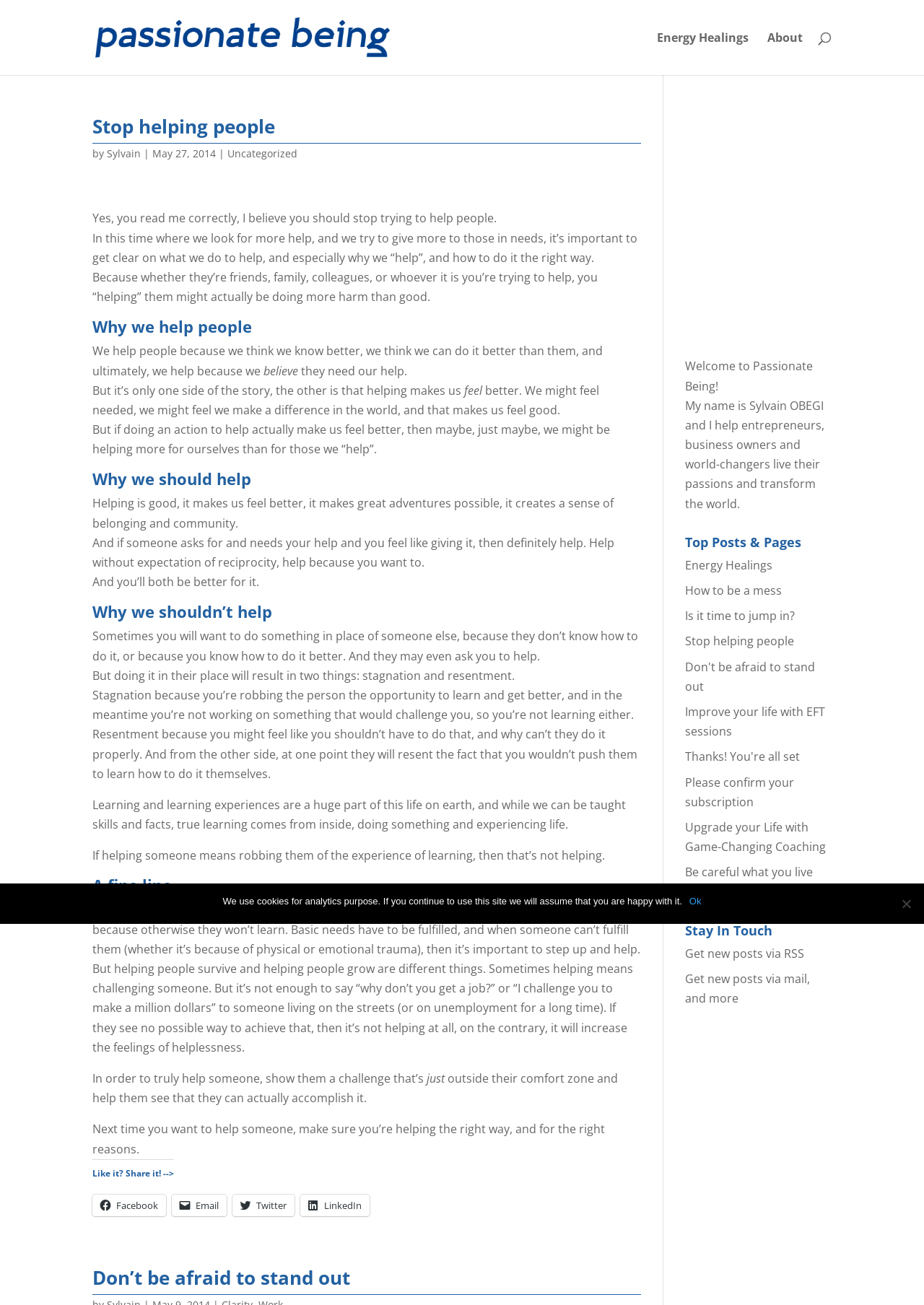Offer a detailed account of what is visible on the webpage.

The webpage is titled "Passionate Being - Page 2 of 17 - Live your passions and transform the world". At the top, there is a logo "Passionate Being" with an image next to it. Below the logo, there are navigation links to "Energy Healings", "About", and a search bar that spans across the top of the page.

The main content of the page is an article titled "Stop helping people". The article is divided into sections with headings such as "Why we help people", "Why we should help", "Why we shouldn’t help", and "A fine line". The text is written in a conversational tone and discusses the motivations behind helping others and the potential consequences of doing so.

To the right of the article, there is a sidebar with a welcome message from Sylvain OBEGI, the author of the blog. Below the welcome message, there are links to top posts and pages, including "Energy Healings", "How to be a mess", and "Don't be afraid to stand out". Further down, there is a section titled "Stay In Touch" with links to subscribe to the blog via RSS or email.

At the very bottom of the page, there is a cookie notice dialog that informs users that the site uses cookies for analytics purposes and provides options to accept or decline.

Throughout the page, there are social media links to share the article on Facebook, Twitter, LinkedIn, and Email.